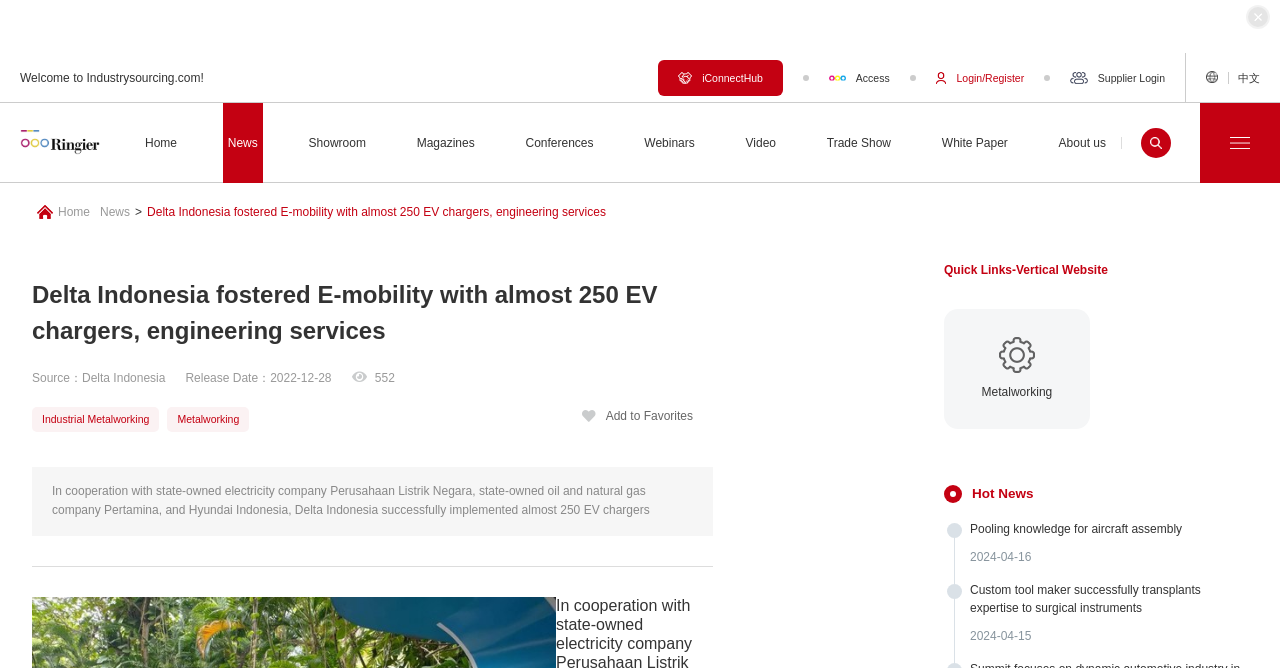What is the date of the news article? Look at the image and give a one-word or short phrase answer.

2022-12-28